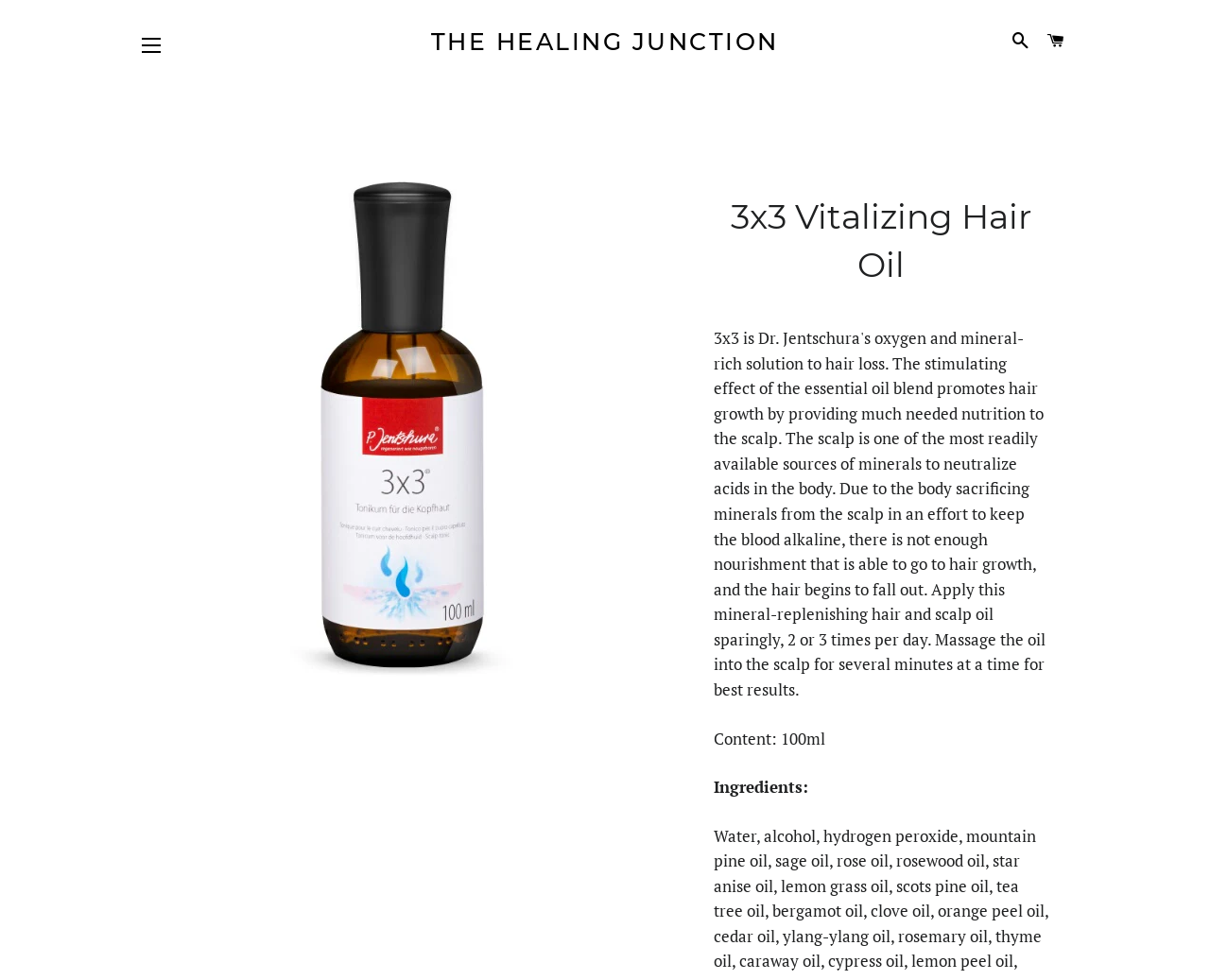Find and provide the bounding box coordinates for the UI element described with: "The Healing Junction".

[0.242, 0.026, 0.758, 0.059]